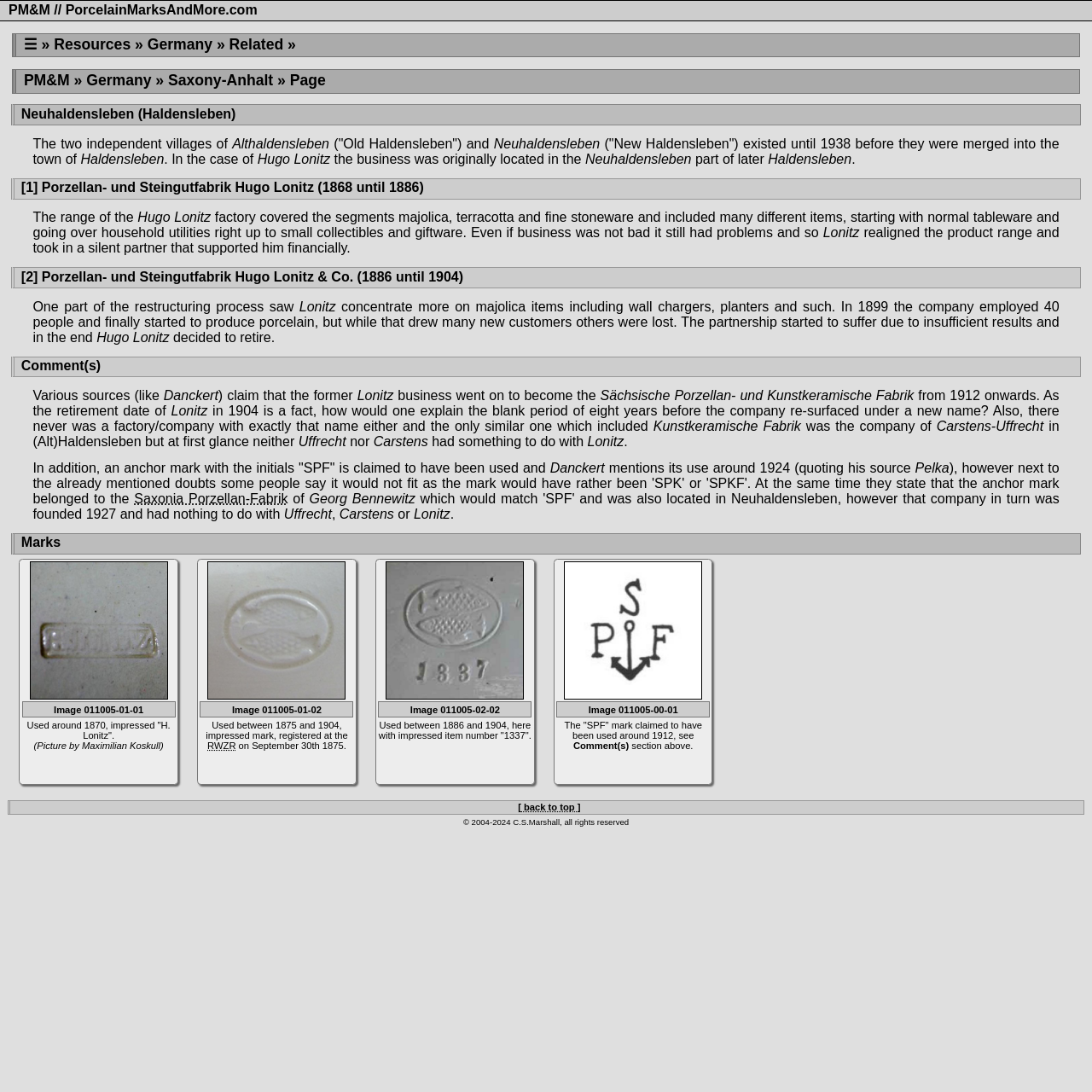Refer to the image and answer the question with as much detail as possible: Who is the author of the source quoted in the webpage?

The webpage quotes a source by Pelka, which is mentioned in the context of discussing the use of a particular mark by the company.